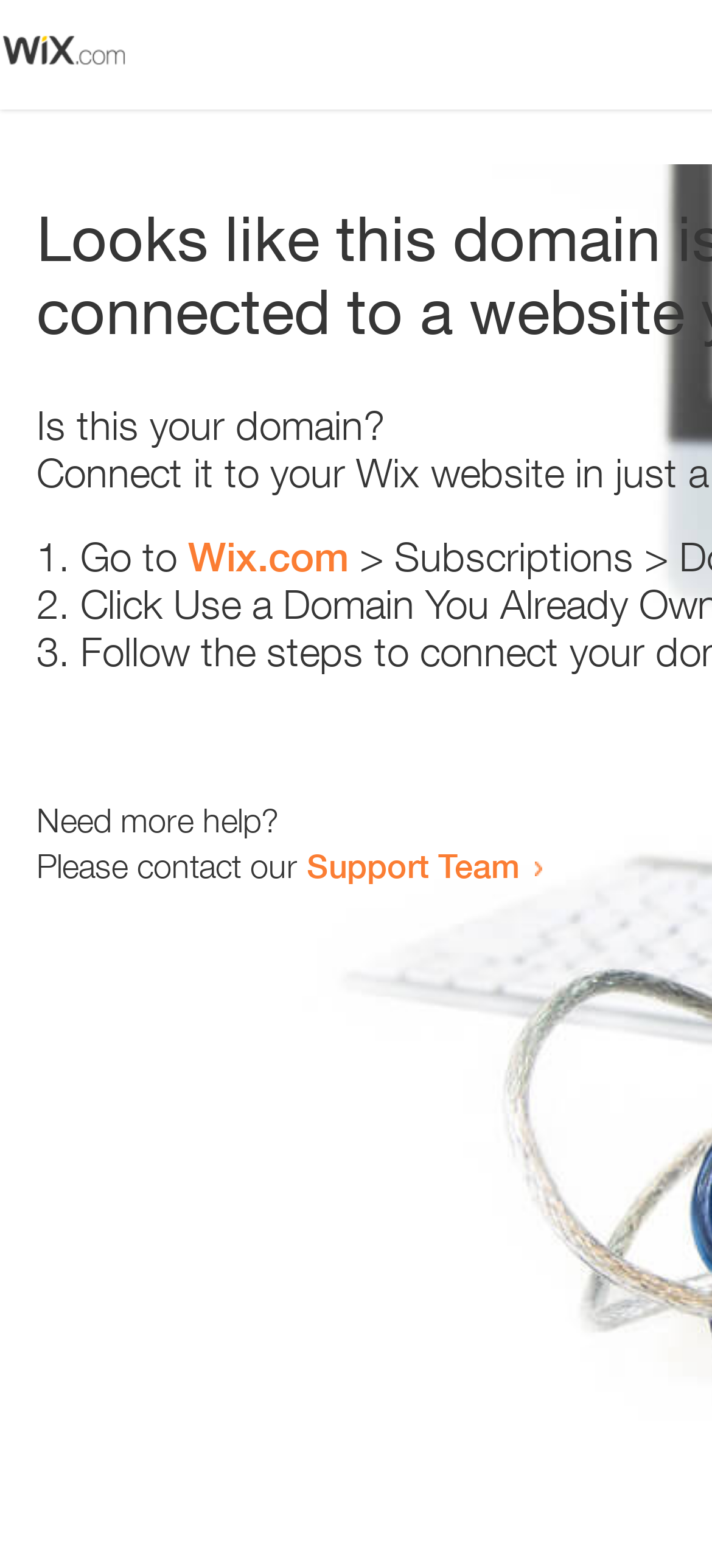What is the question being asked at the top of the page? Observe the screenshot and provide a one-word or short phrase answer.

Is this your domain?